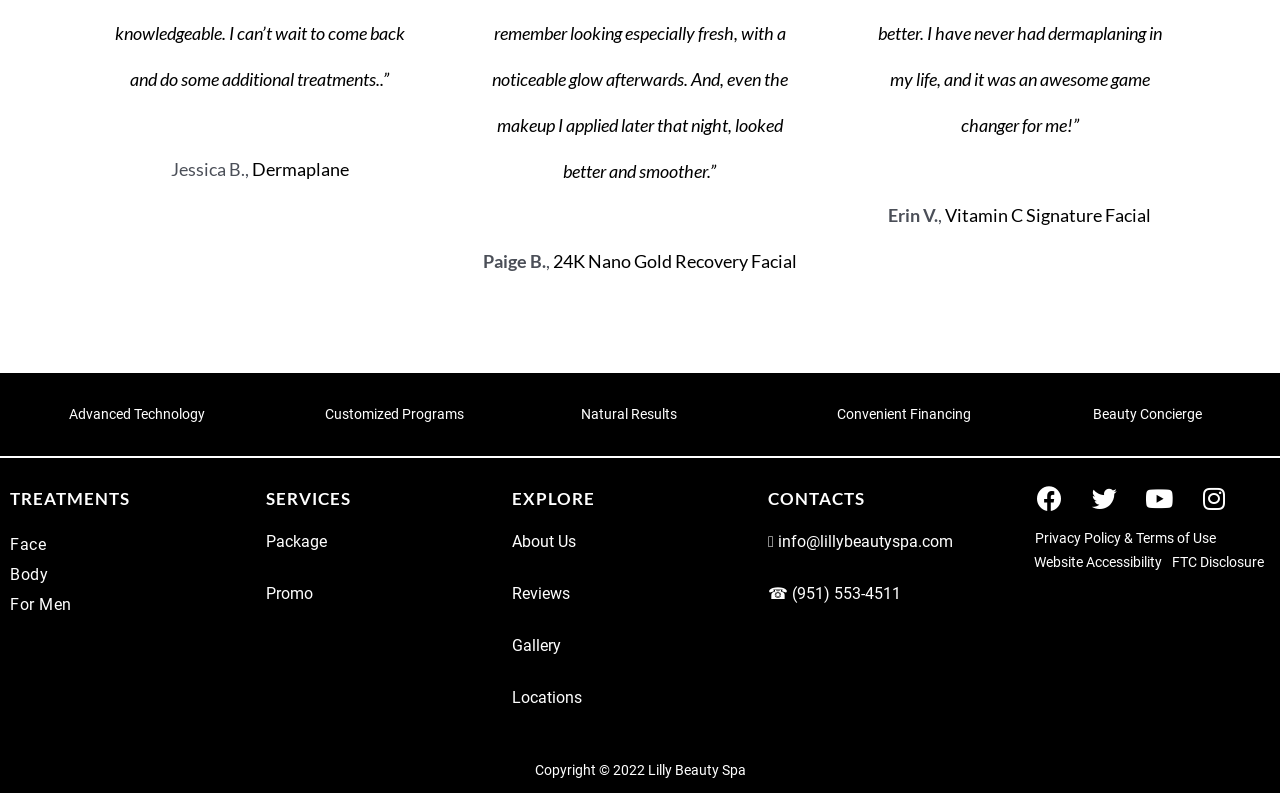With reference to the screenshot, provide a detailed response to the question below:
What is the name of the facial treatment mentioned on the webpage?

The name of the facial treatment can be found in the section where it is written as '24K Nano Gold Recovery Facial', which is a link.